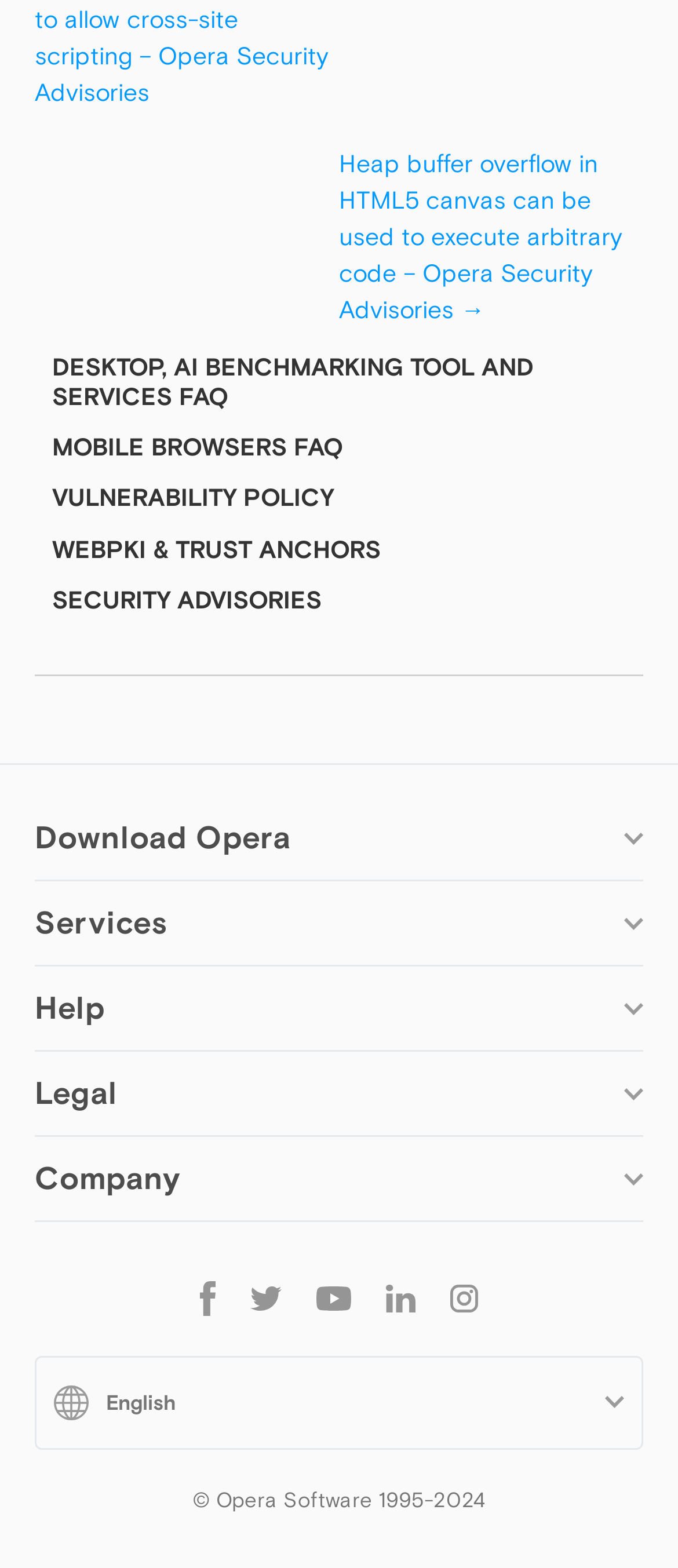Using the format (top-left x, top-left y, bottom-right x, bottom-right y), provide the bounding box coordinates for the described UI element. All values should be floating point numbers between 0 and 1: Home

None